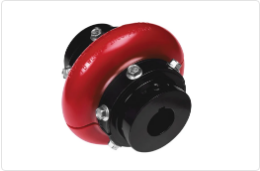Give a one-word or one-phrase response to the question:
What type of analysis is used to ensure maximum flex life and high misalignment ratings?

Finite element analysis